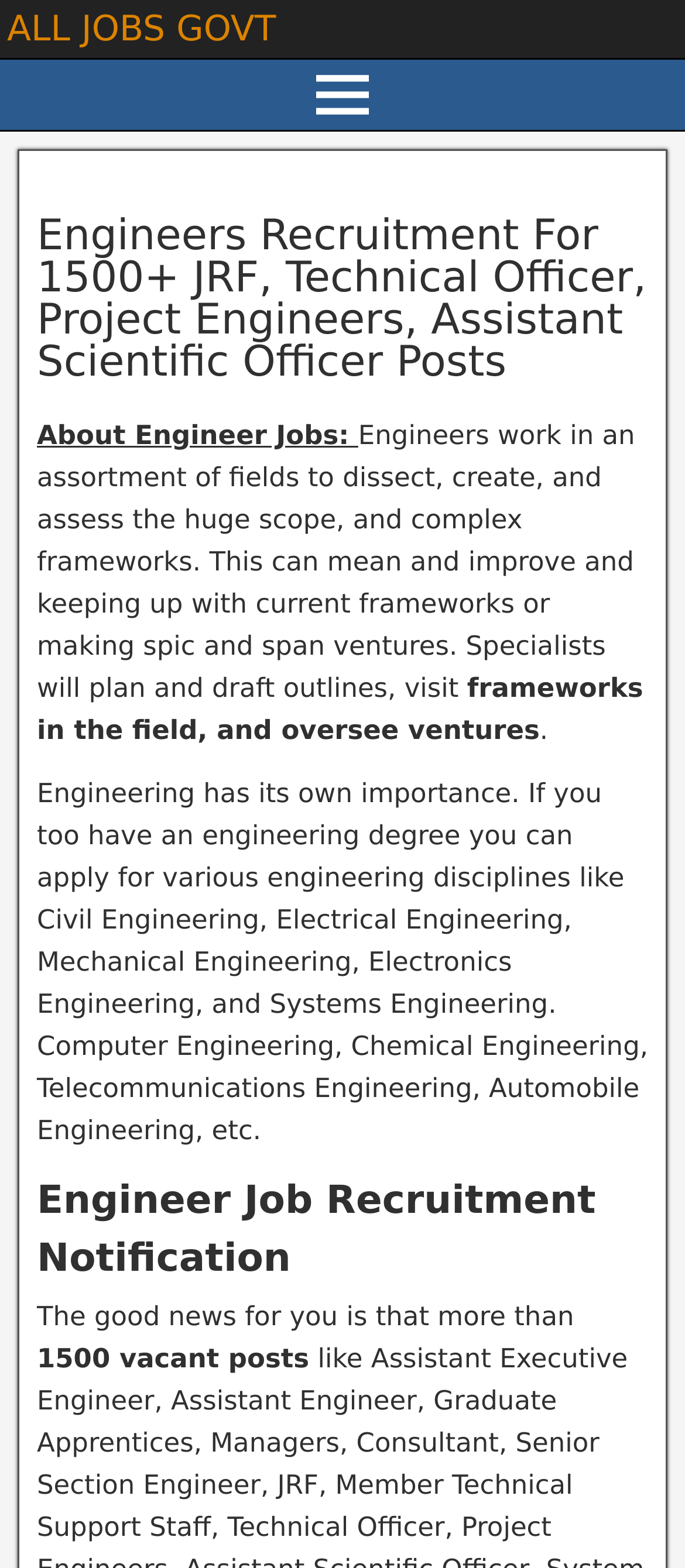What is the purpose of engineers?
Using the screenshot, give a one-word or short phrase answer.

Improve and maintain systems